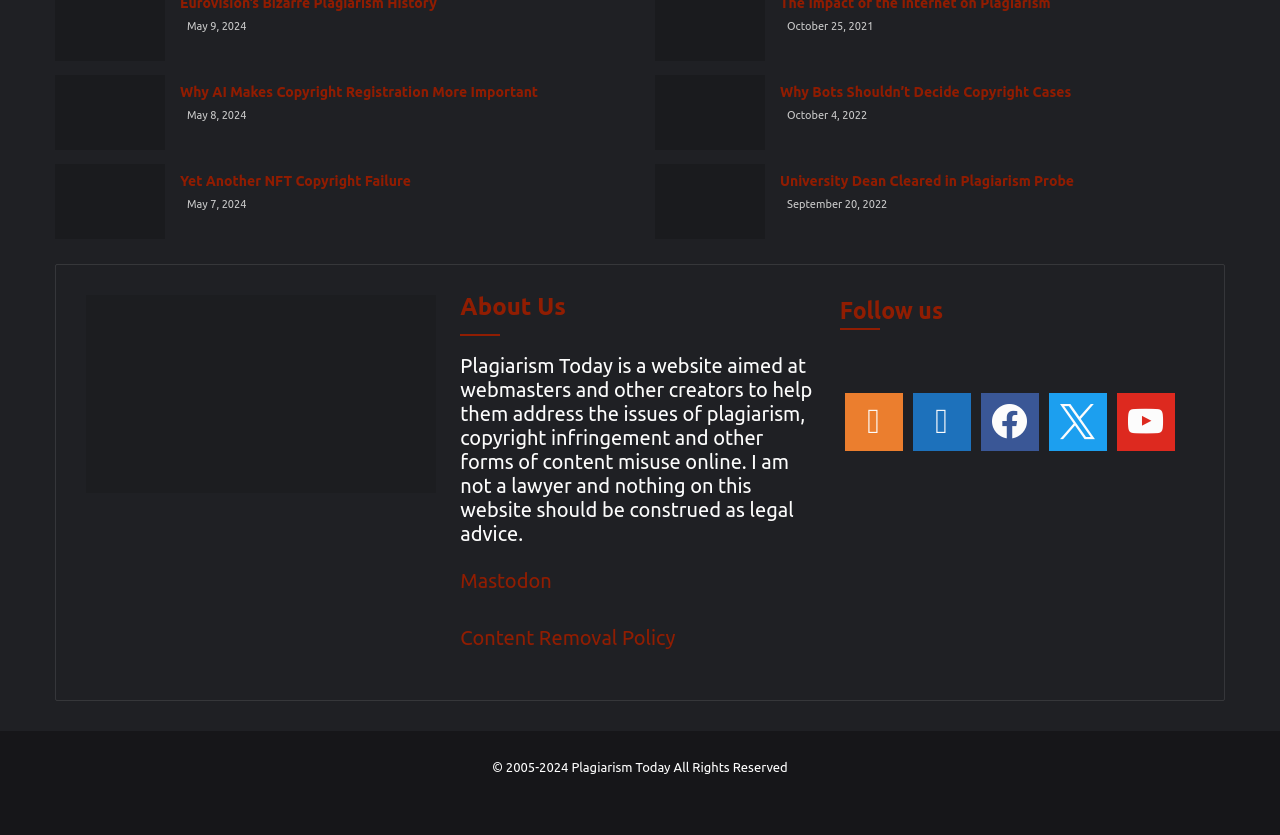Locate the bounding box coordinates of the region to be clicked to comply with the following instruction: "Visit the Mastodon page". The coordinates must be four float numbers between 0 and 1, in the form [left, top, right, bottom].

[0.36, 0.682, 0.431, 0.709]